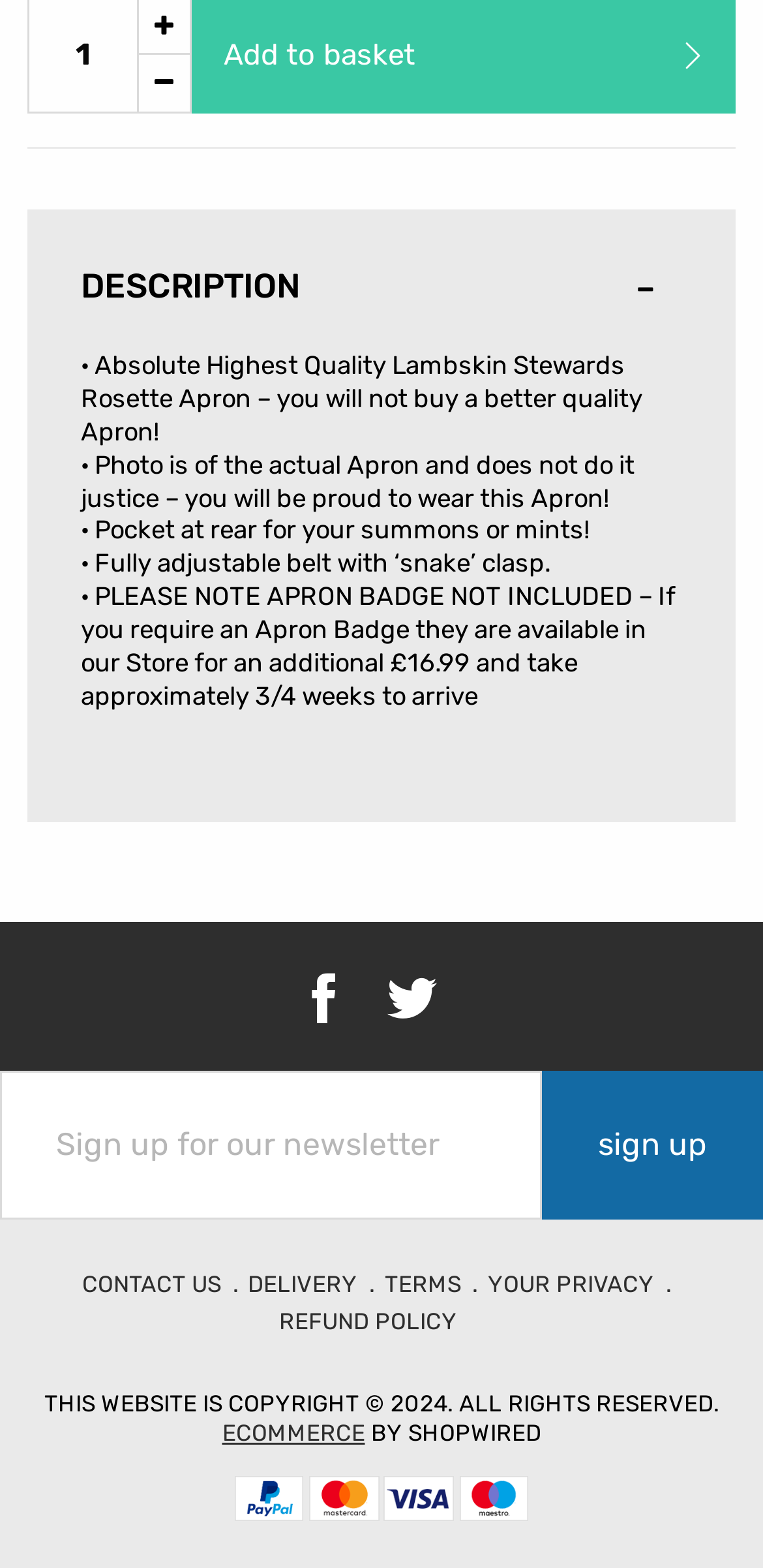Specify the bounding box coordinates of the area that needs to be clicked to achieve the following instruction: "Select the '– DESCRIPTION' tab".

[0.106, 0.159, 0.894, 0.206]